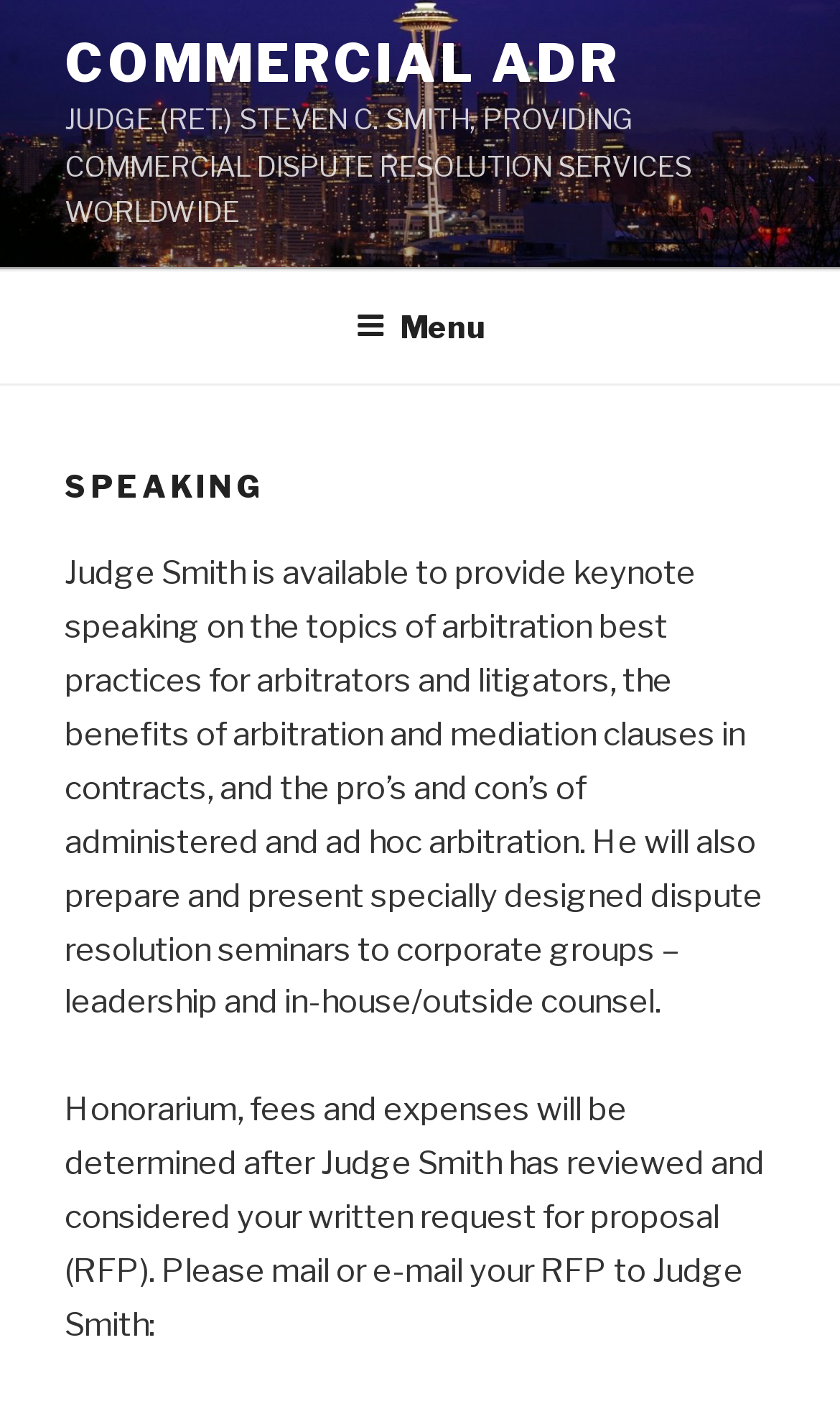Based on the image, please elaborate on the answer to the following question:
What is Judge Smith's profession?

Based on the webpage, Judge Smith is a retired judge, as indicated by 'JUDGE (RET.) STEVEN C. SMITH' in the StaticText element. This suggests that Judge Smith's profession is a judge.